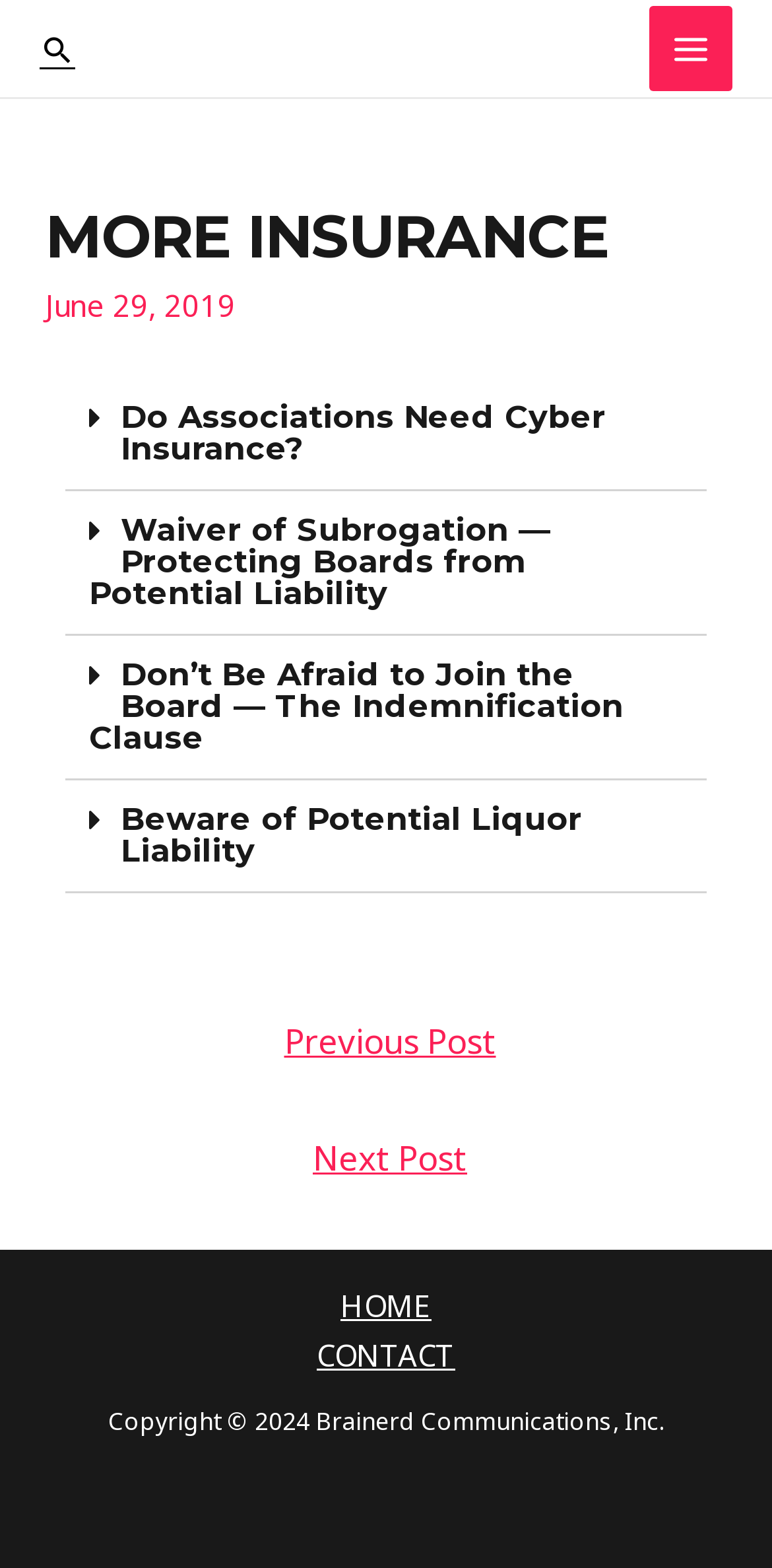Based on the element description Search, identify the bounding box of the UI element in the given webpage screenshot. The coordinates should be in the format (top-left x, top-left y, bottom-right x, bottom-right y) and must be between 0 and 1.

[0.051, 0.02, 0.097, 0.042]